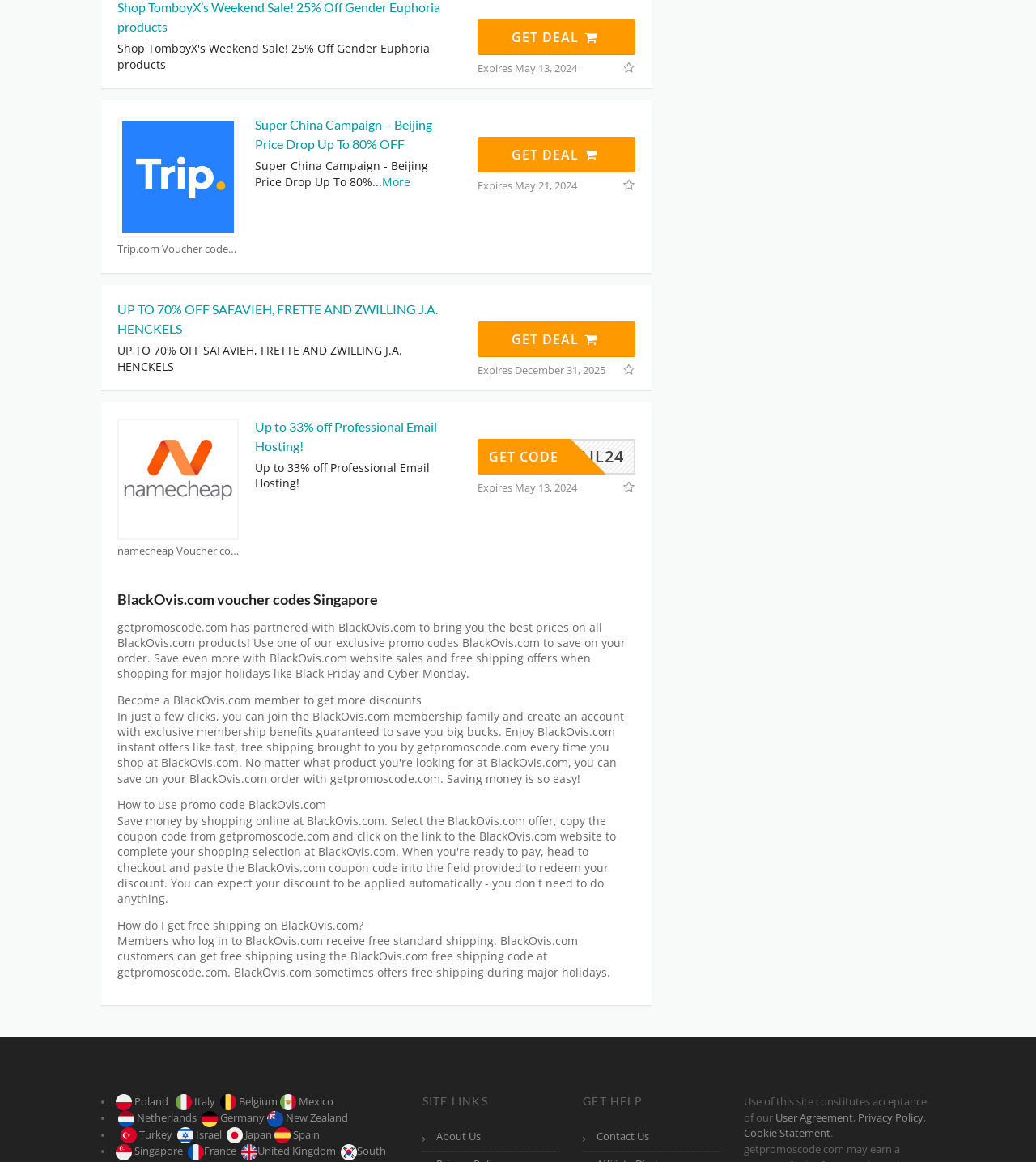How many countries are supported by getpromoscode.com?
Please give a detailed and thorough answer to the question, covering all relevant points.

Based on the webpage, getpromoscode.com supports multiple countries, including Singapore, Poland, Italy, Belgium, Mexico, Netherlands, Germany, New Zealand, Turkey, Israel, Japan, Spain, France, and United Kingdom, which are listed under the section 'SITE LINKS'.